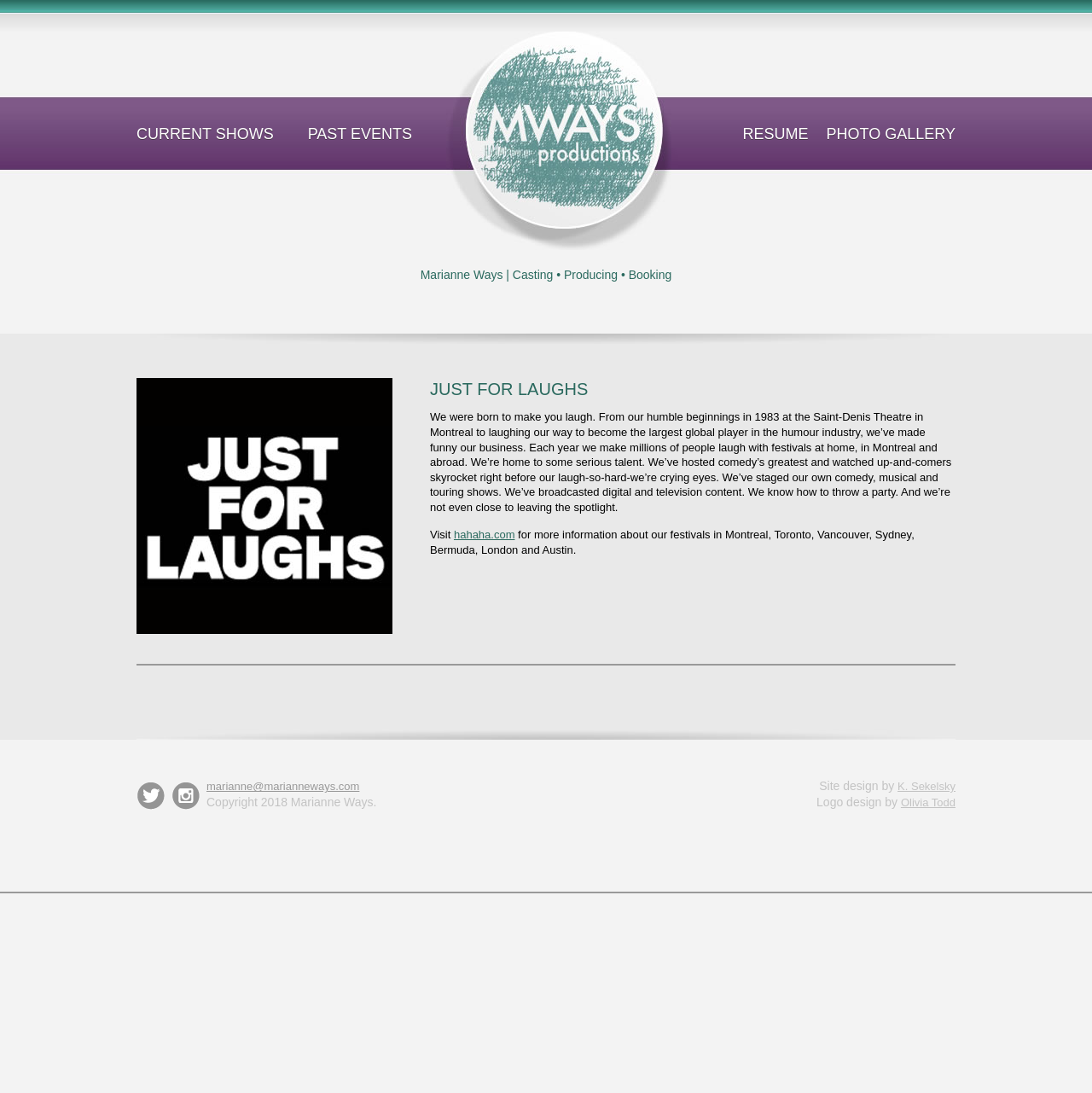Please determine the bounding box coordinates of the area that needs to be clicked to complete this task: 'Contact Marianne Ways via email'. The coordinates must be four float numbers between 0 and 1, formatted as [left, top, right, bottom].

[0.189, 0.714, 0.329, 0.726]